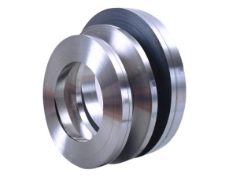Craft a descriptive caption that covers all aspects of the image.

The image features multiple layers of cold rolled steel strips, showcasing their smooth, metallic finishes. These strips are neatly arranged, with varying thicknesses and diameters, highlighting their industrial design and precision. Often utilized in manufacturing and construction, cold rolled steel provides excellent strength and durability. This visual representation emphasizes the product quality, making it an essential material for various applications. The image is likely associated with the steel industry and may serve as a visual reference for potential customers interested in procurement or specifications of such materials.